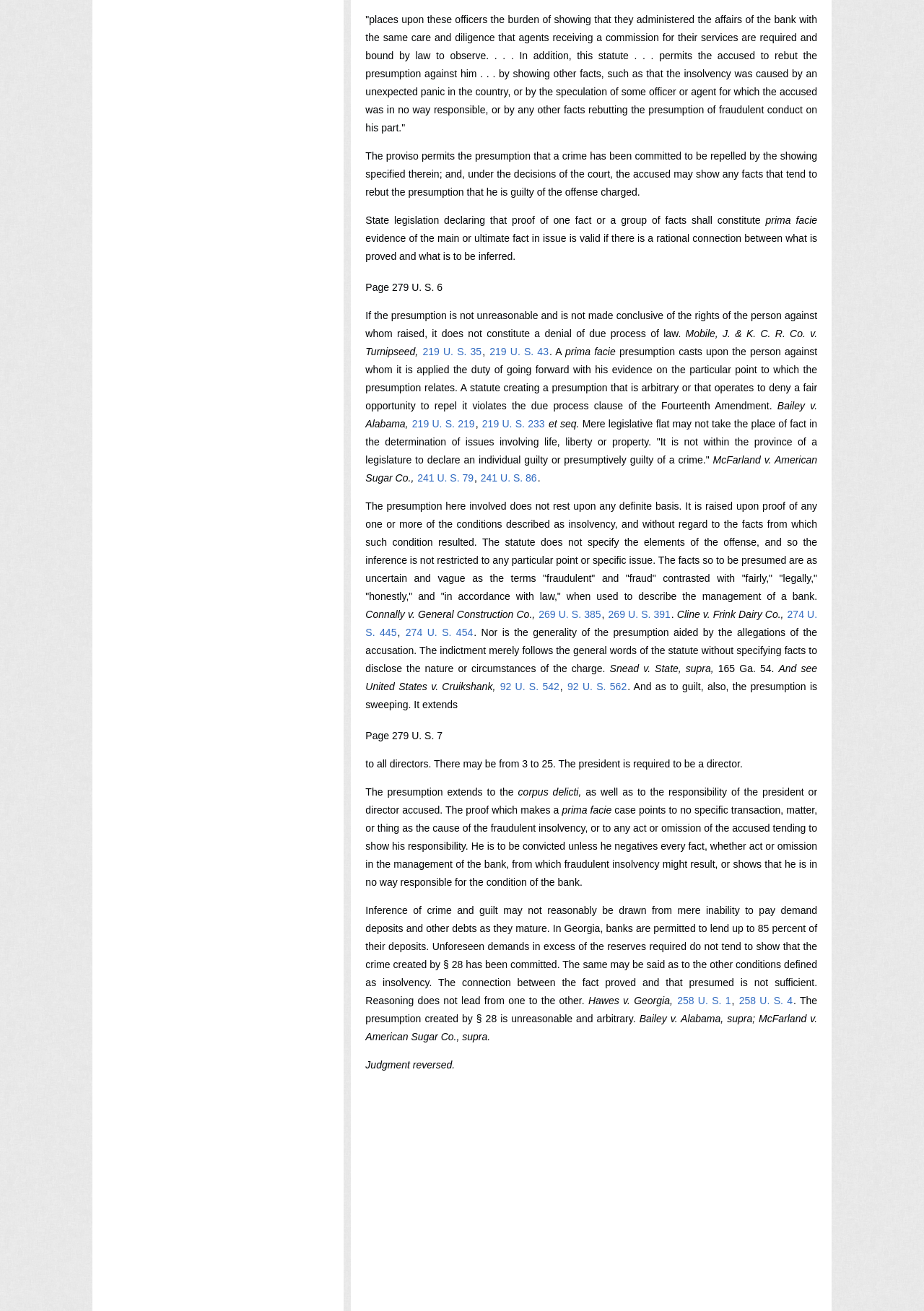What is the meaning of 'prima facie' in this context?
Provide a concise answer using a single word or phrase based on the image.

Evidence sufficient to prove a fact